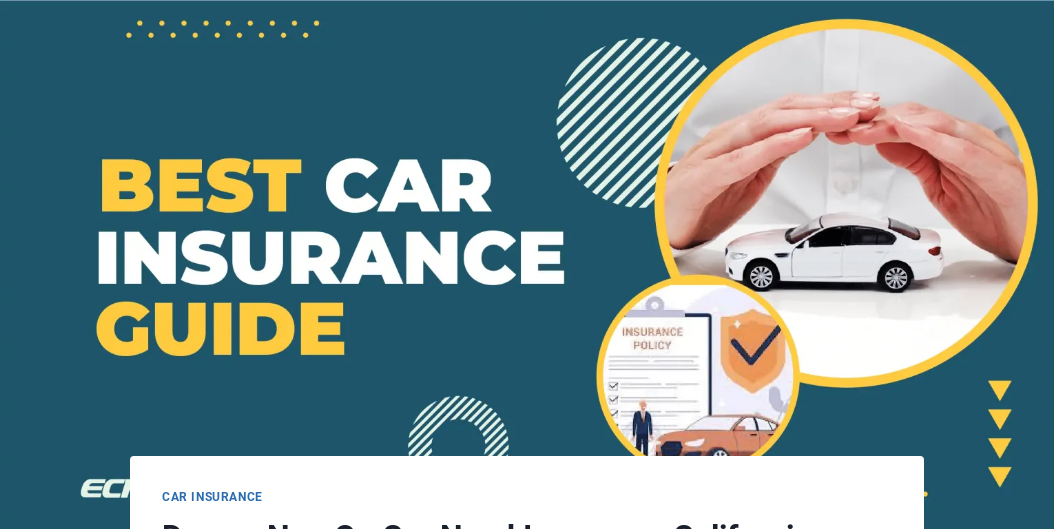Explain the image in a detailed way.

The image showcases a vibrant and engaging graphic titled "BEST CAR INSURANCE GUIDE." The background features a bold teal color, accompanied by playful geometric patterns and shapes in contrasting colors. Prominently displayed in large, eye-catching font, the text emphasizes the importance of understanding car insurance. 

In one section of the image, hands are positioned protectively over a miniature toy car, symbolizing the concept of coverage and security that comes with having car insurance. Surrounding this central visual are smaller icons depicting an insurance policy document and a checklist, suggesting the comprehensive nature of the guidance provided. 

The layout not only captures attention but also visually conveys the message of safeguarding one's vehicle through proper insurance, making it clear that the content aims to educate readers on the nuances and necessities of car insurance, particularly for non-operational vehicles in California.